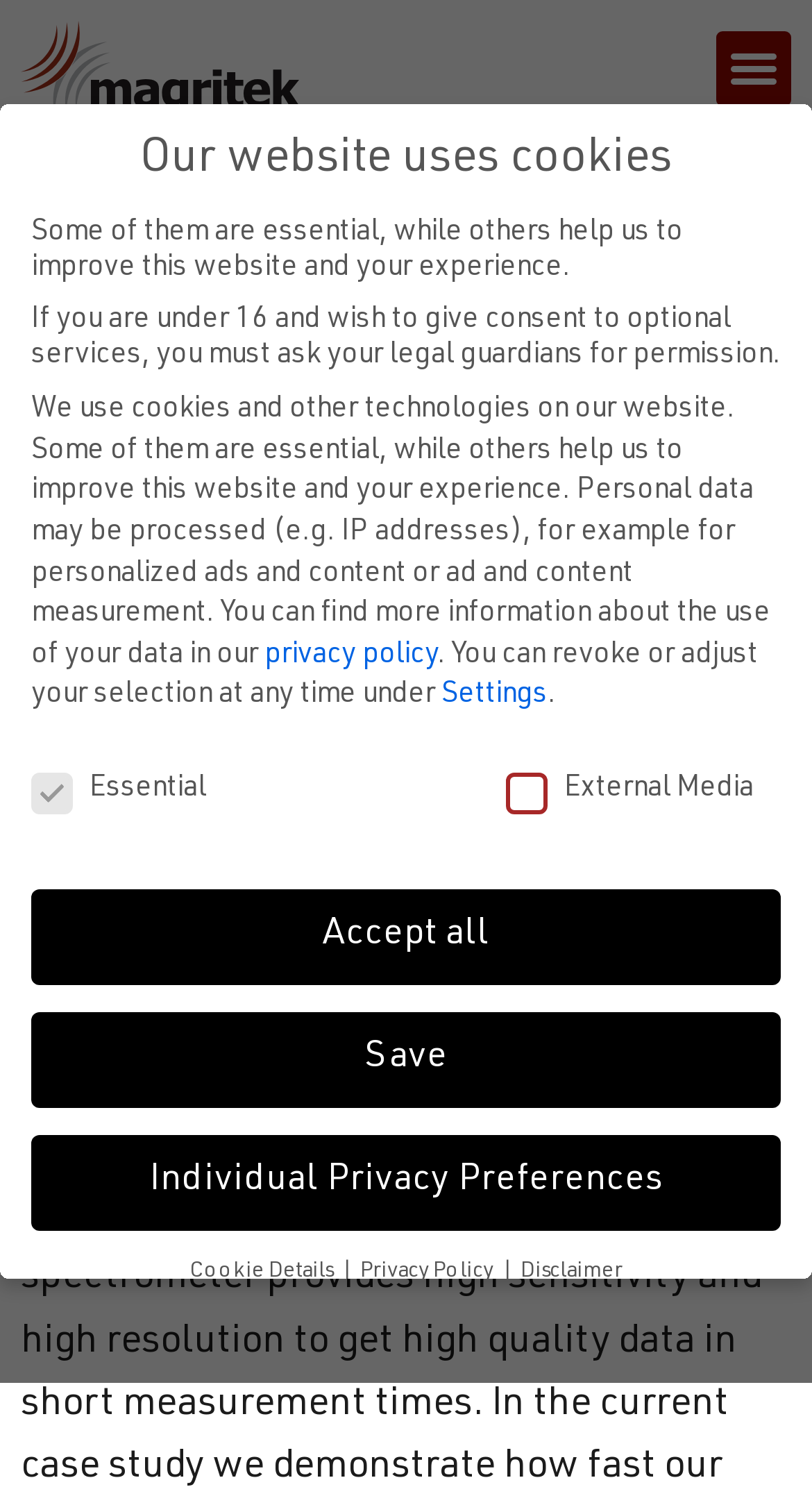Locate the bounding box coordinates of the clickable element to fulfill the following instruction: "Toggle the external media checkbox". Provide the coordinates as four float numbers between 0 and 1 in the format [left, top, right, bottom].

[0.928, 0.52, 0.961, 0.538]